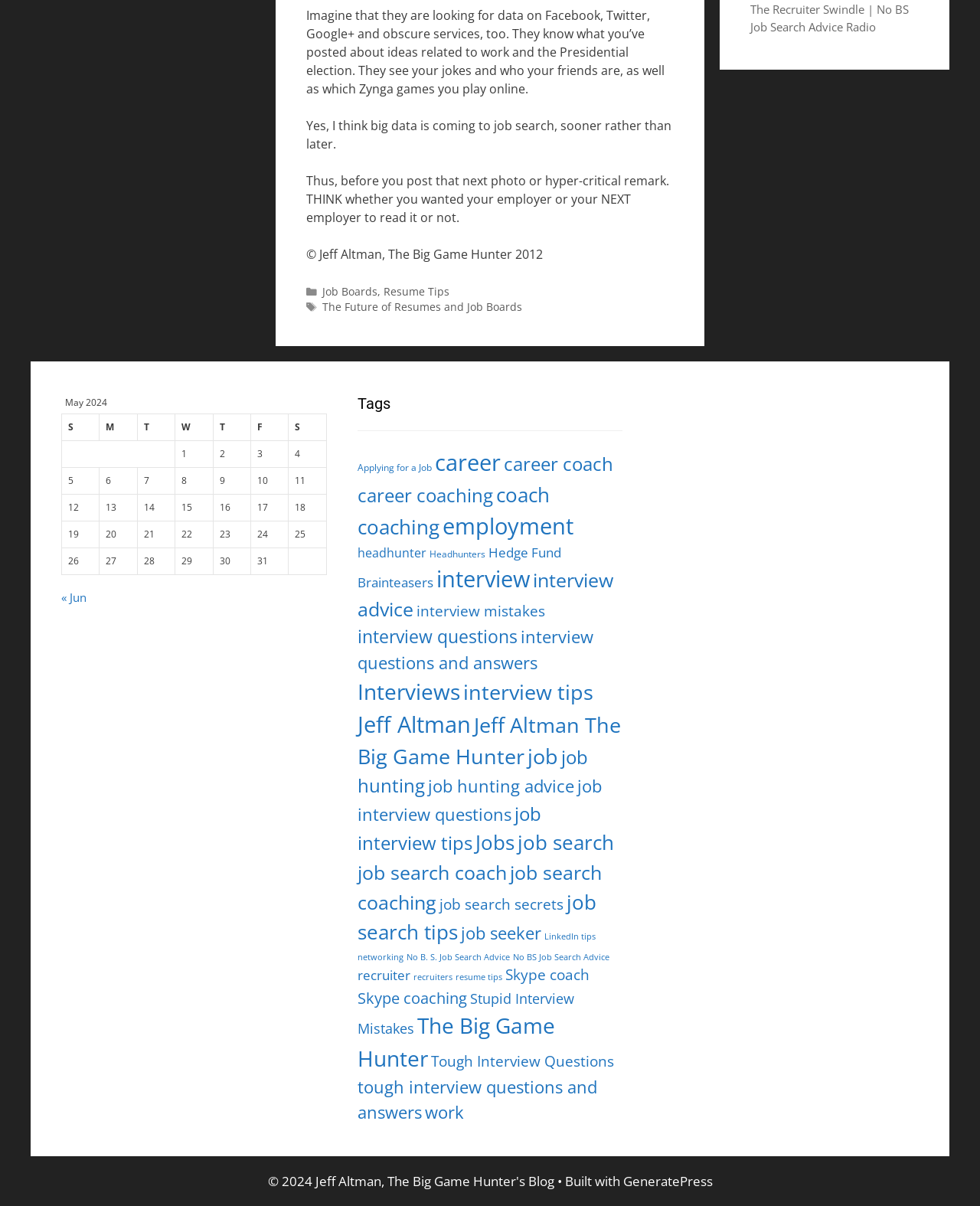Please give the bounding box coordinates of the area that should be clicked to fulfill the following instruction: "Click on 'Resume Tips'". The coordinates should be in the format of four float numbers from 0 to 1, i.e., [left, top, right, bottom].

[0.392, 0.235, 0.459, 0.248]